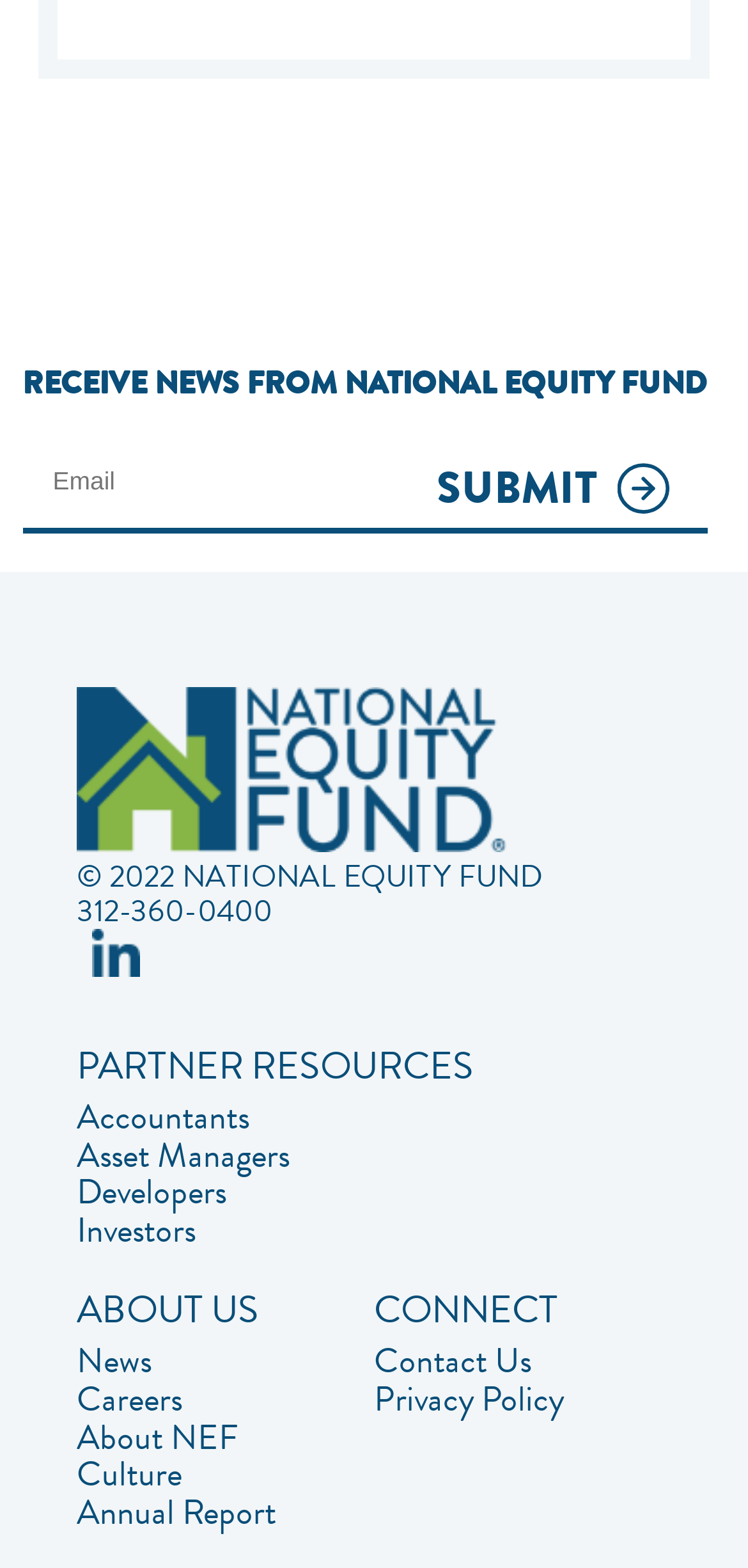What is the purpose of the textbox?
From the image, respond using a single word or phrase.

Email